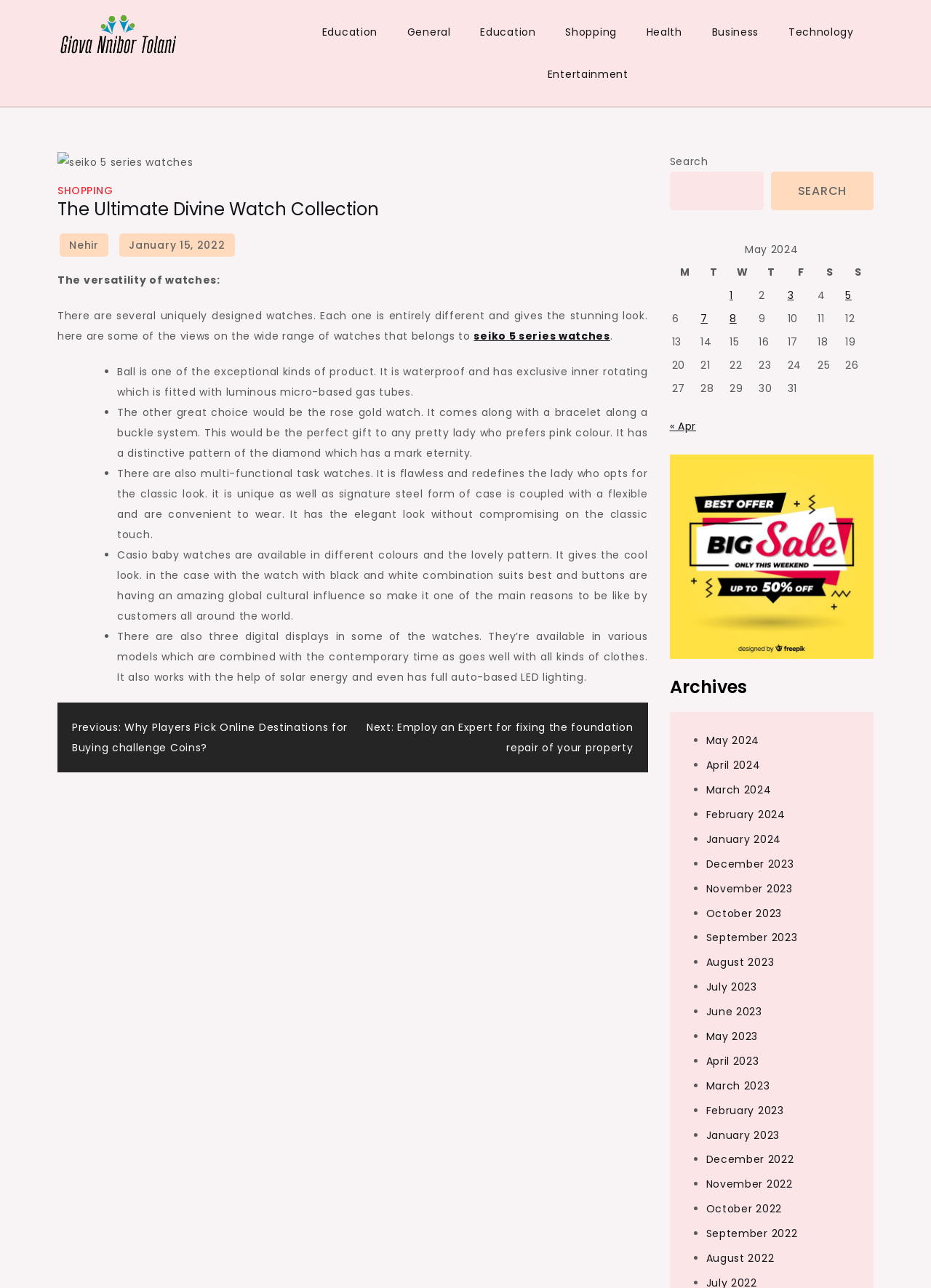Could you indicate the bounding box coordinates of the region to click in order to complete this instruction: "Read the 'The Ultimate Divine Watch Collection' article".

[0.062, 0.154, 0.696, 0.171]